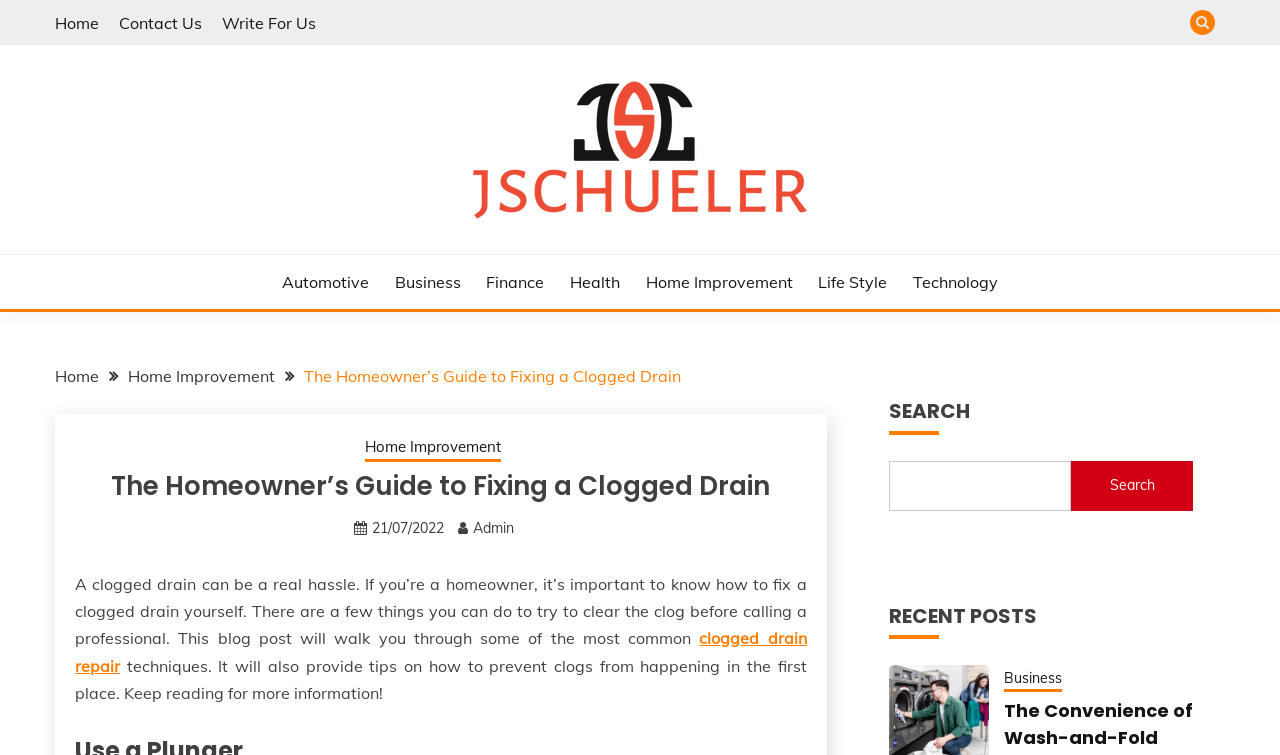What is the date of the current article?
Using the image, give a concise answer in the form of a single word or short phrase.

21/07/2022